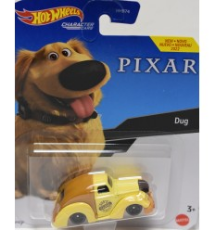What is the color of the toy car?
Using the information from the image, provide a comprehensive answer to the question.

The toy car itself is painted yellow with a vintage design, reflecting the playful and lighthearted spirit of the movie.